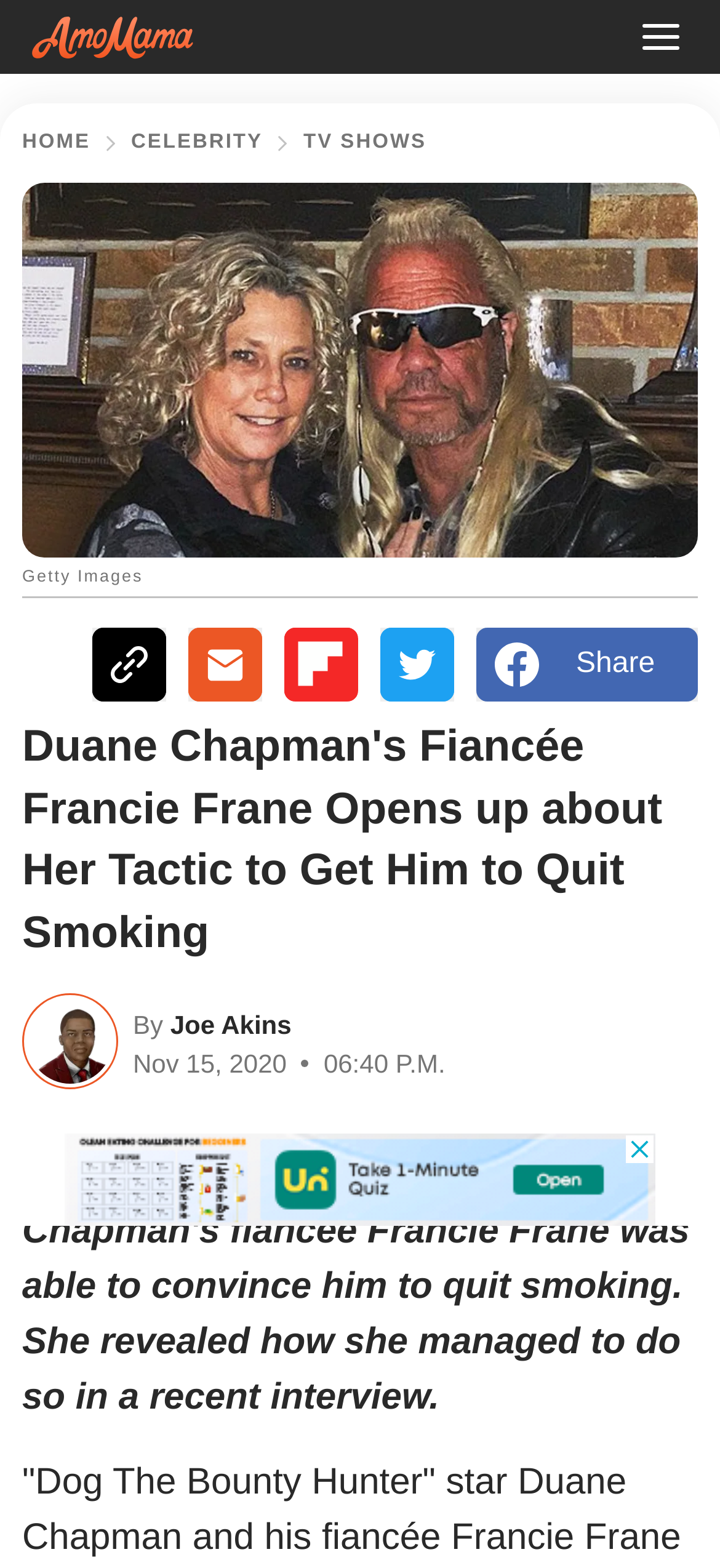Locate and generate the text content of the webpage's heading.

Duane Chapman's Fiancée Francie Frane Opens up about Her Tactic to Get Him to Quit Smoking